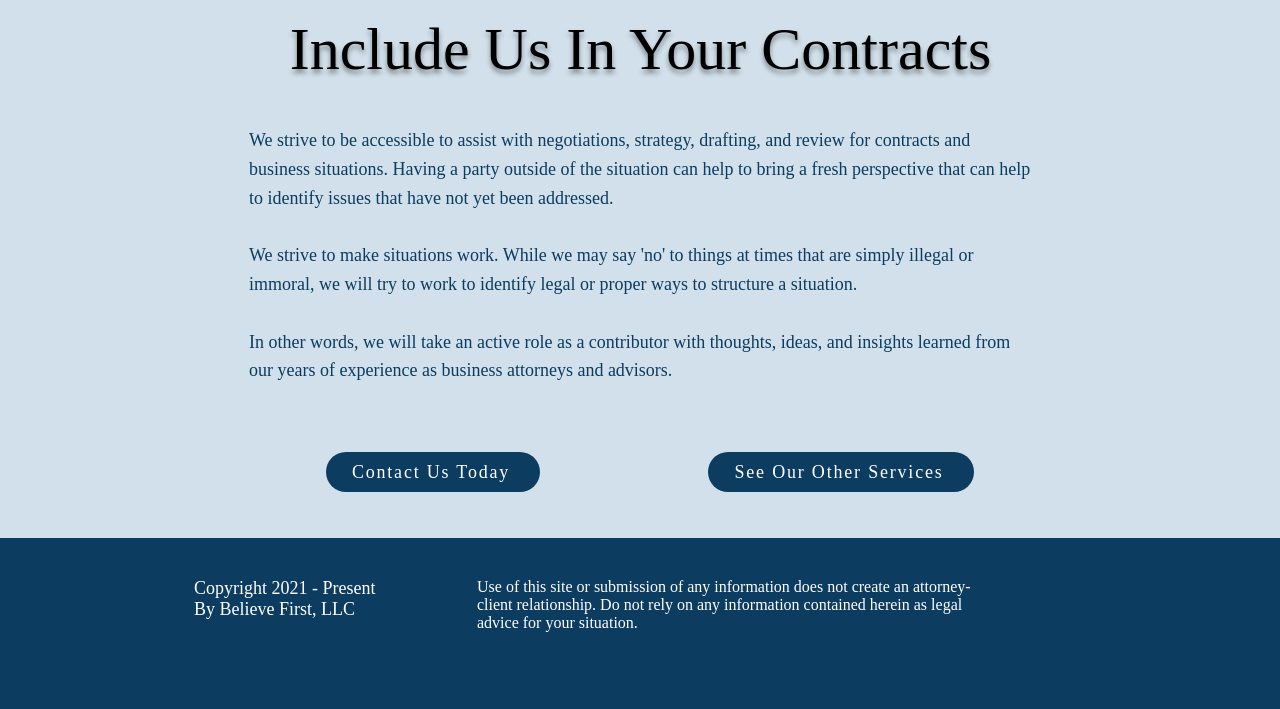Based on the provided description, "Request a Proposal", find the bounding box of the corresponding UI element in the screenshot.

None